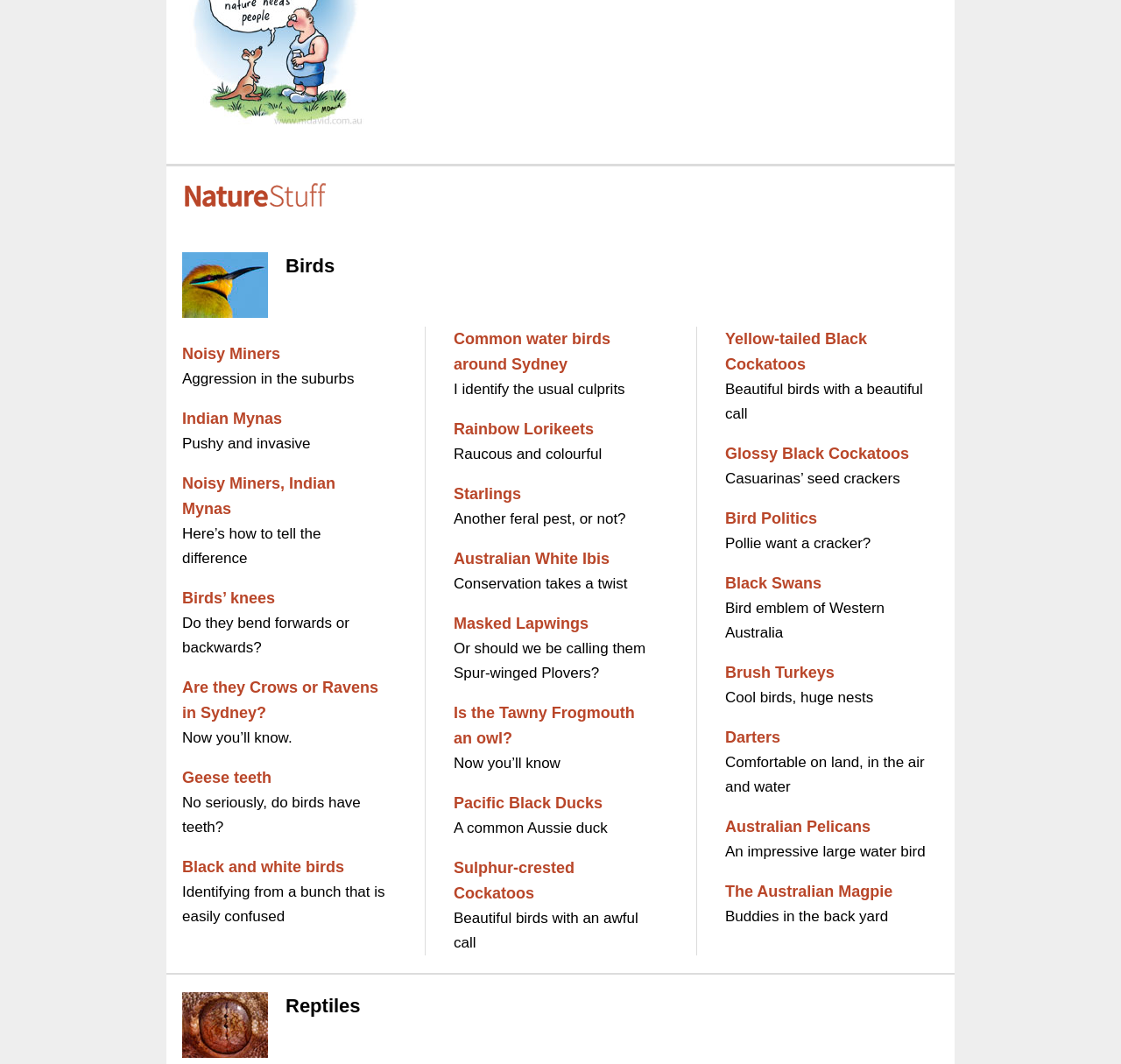How many categories of animals are featured on the webpage?
Using the image, respond with a single word or phrase.

2